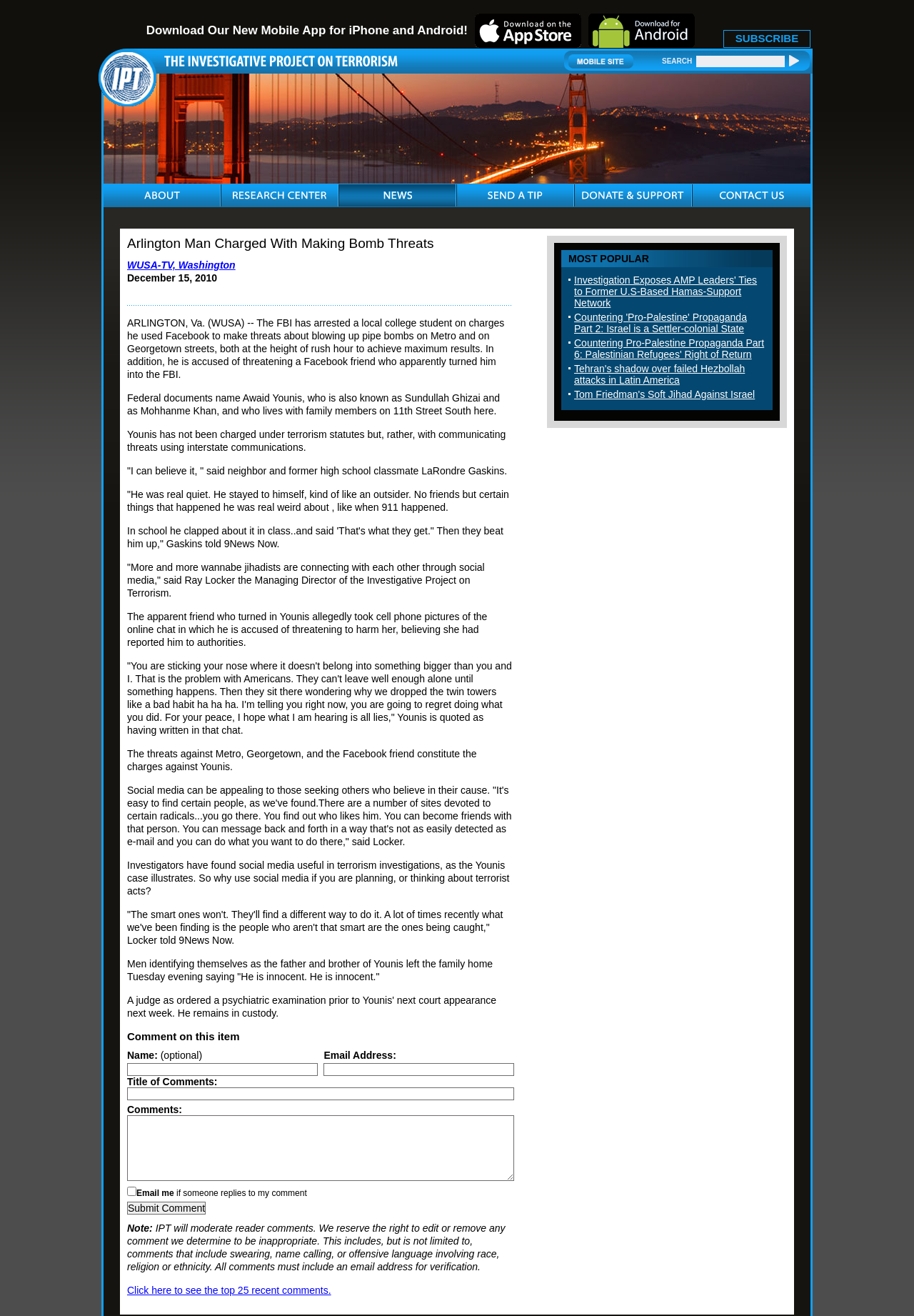Please provide a one-word or phrase answer to the question: 
How many links are there in the 'MOST POPULAR' section?

5